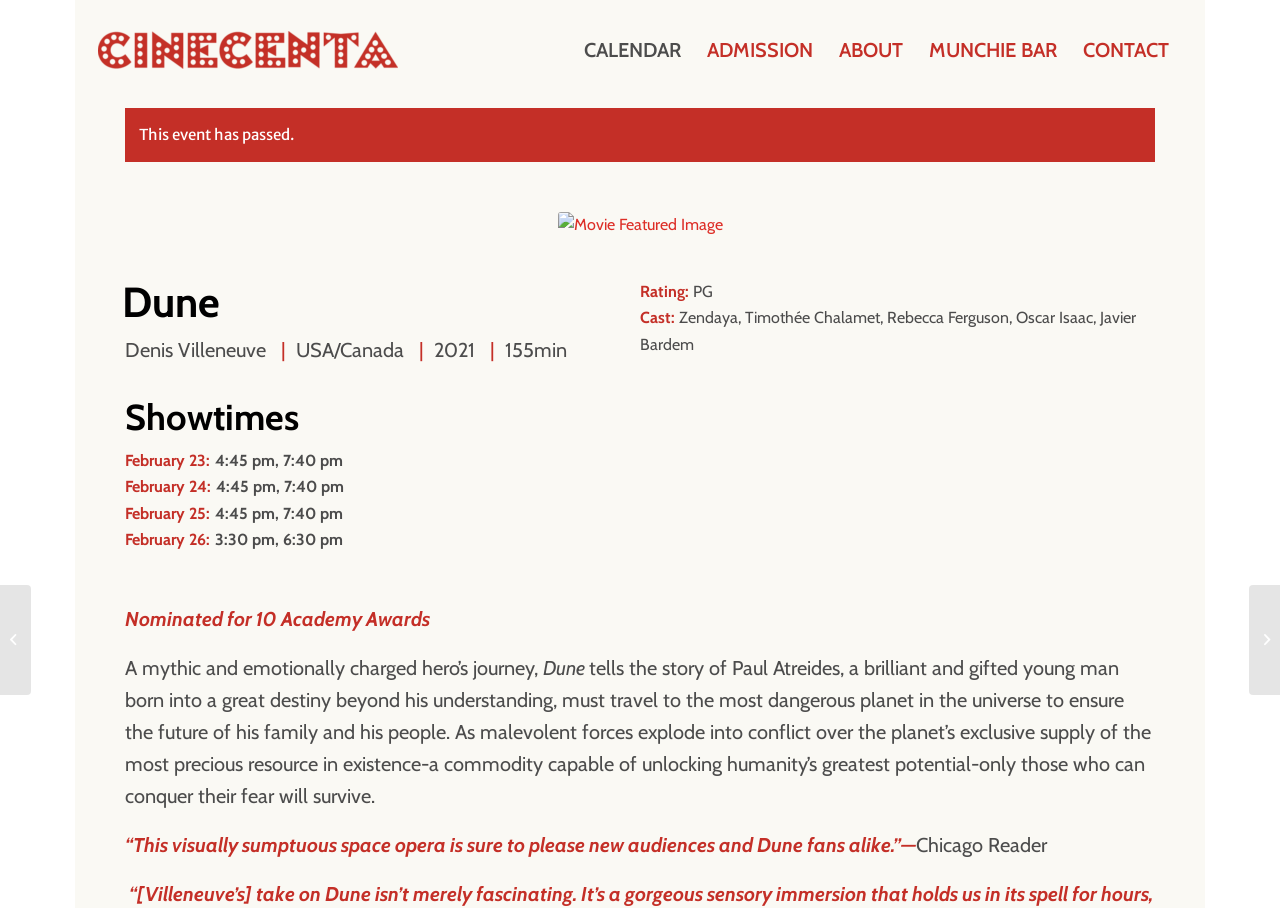Please find the bounding box coordinates (top-left x, top-left y, bottom-right x, bottom-right y) in the screenshot for the UI element described as follows: ABOUT

[0.646, 0.022, 0.716, 0.088]